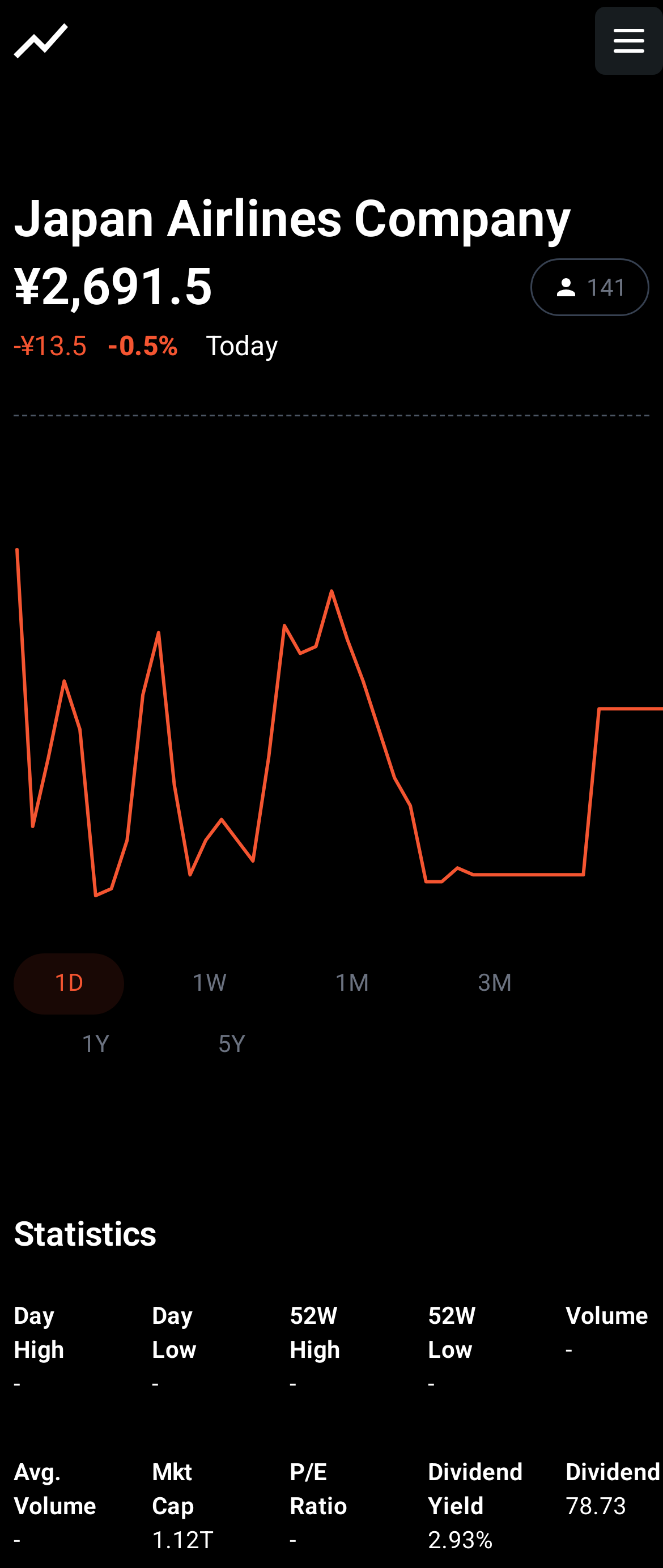Provide a thorough description of the webpage's content and layout.

This webpage appears to be a stock information page for Japan Airlines Company, with a focus on its current stock price and market data. At the top of the page, there is a link to "Stock Events" accompanied by an image, and a button with no text. Below this, there is a heading with the company name, followed by the current stock price, ¥2,691.5, and a graph or chart with various graphics symbols, possibly representing stock price fluctuations over time.

To the right of the graph, there are several buttons with time period labels, such as "1D", "1W", "1M", and so on, which may allow users to view the stock price data for different time periods. Below the graph, there is a section with various statistics, including "Day High", "Day Low", "52W High", "52W Low", "Volume", and "Avg. Volume", with corresponding values or data points.

Further down the page, there is a section with additional market data, including "Mkt Cap", "P/E Ratio", "Dividend Yield", and other metrics, with their respective values or data points. Overall, the page appears to be designed to provide users with a comprehensive overview of Japan Airlines Company's current stock price and market performance.